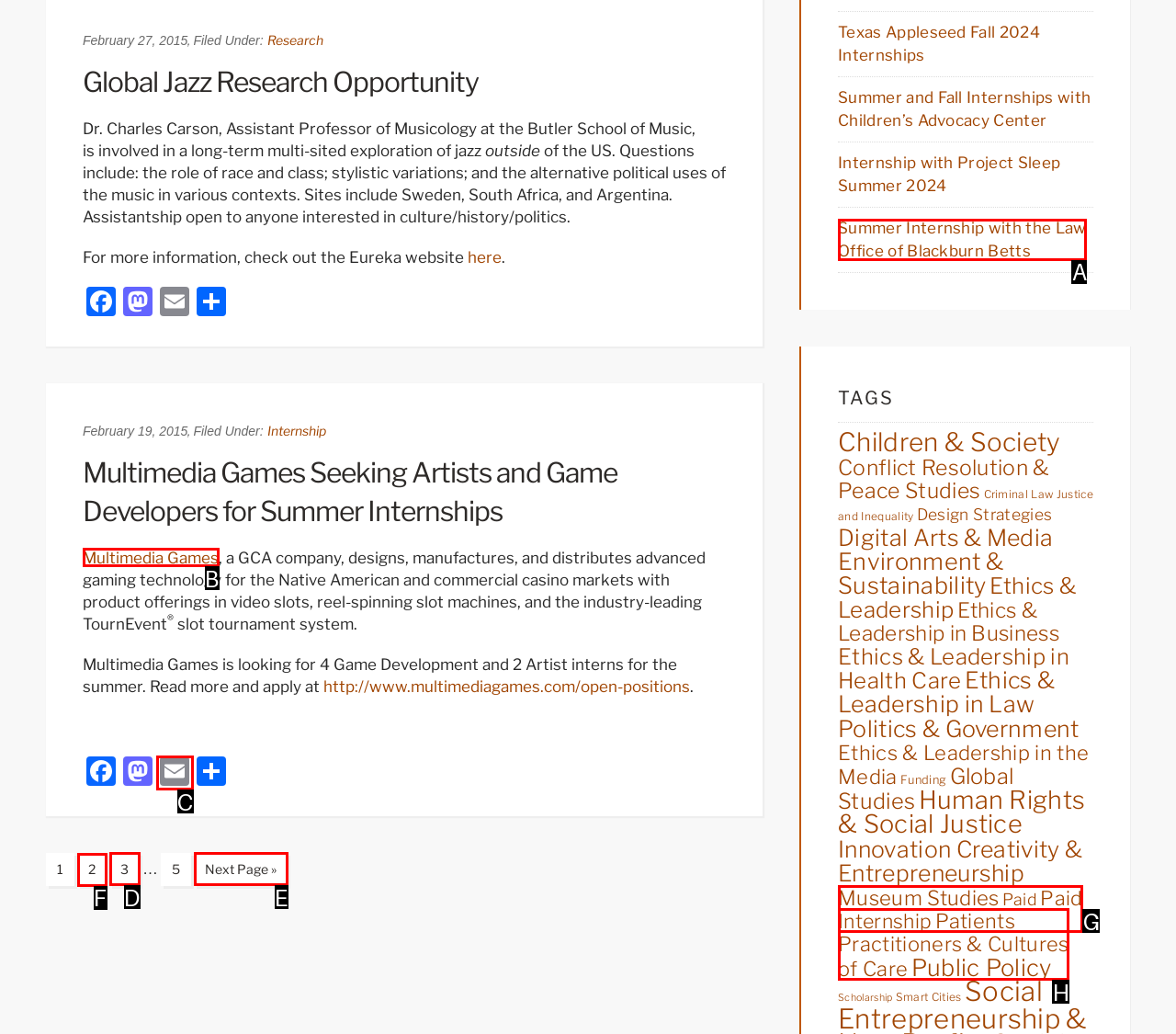Identify which HTML element to click to fulfill the following task: Go to Page 2. Provide your response using the letter of the correct choice.

F